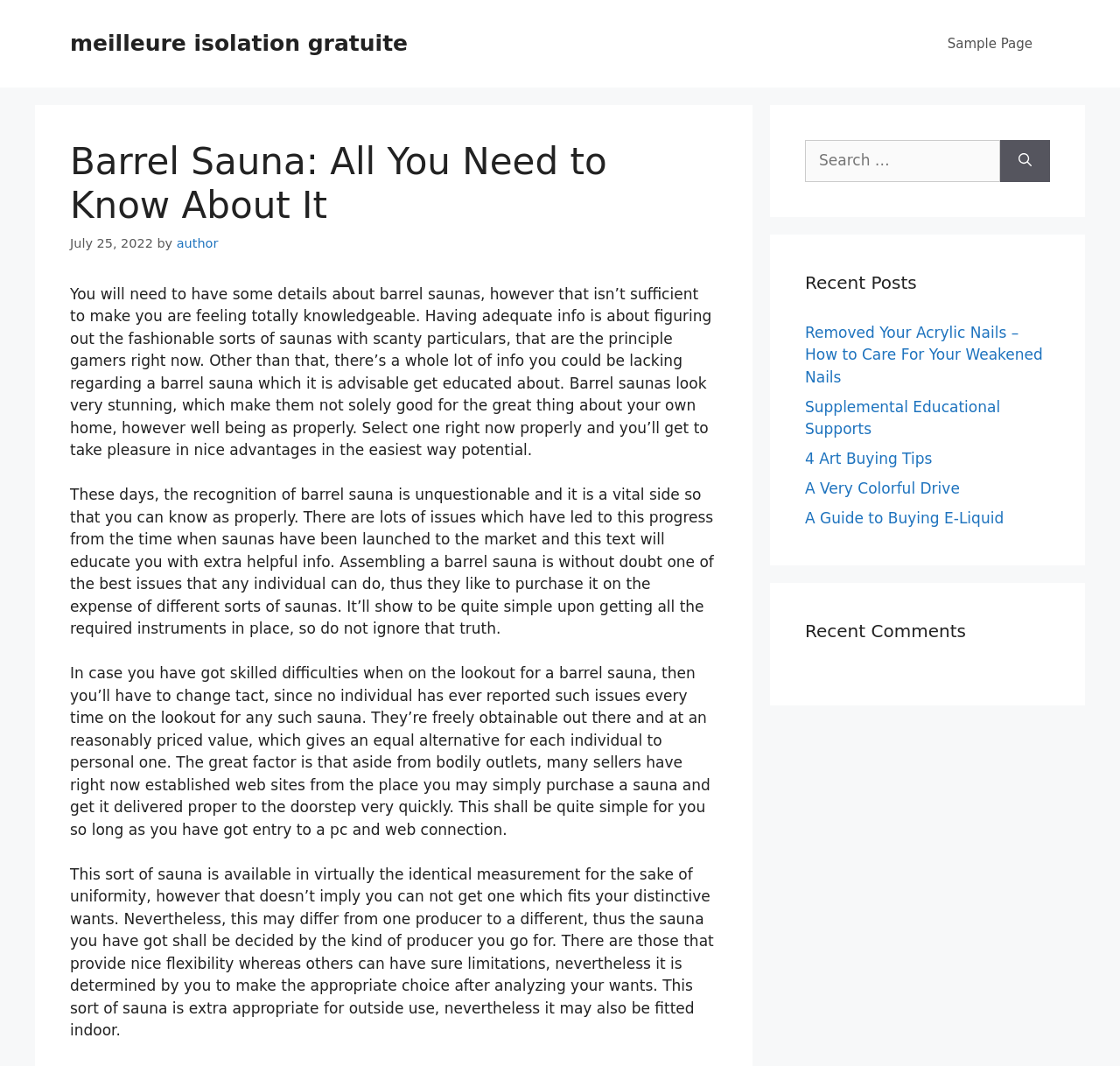How can I find a barrel sauna?
Based on the image, give a one-word or short phrase answer.

Online or physical outlets